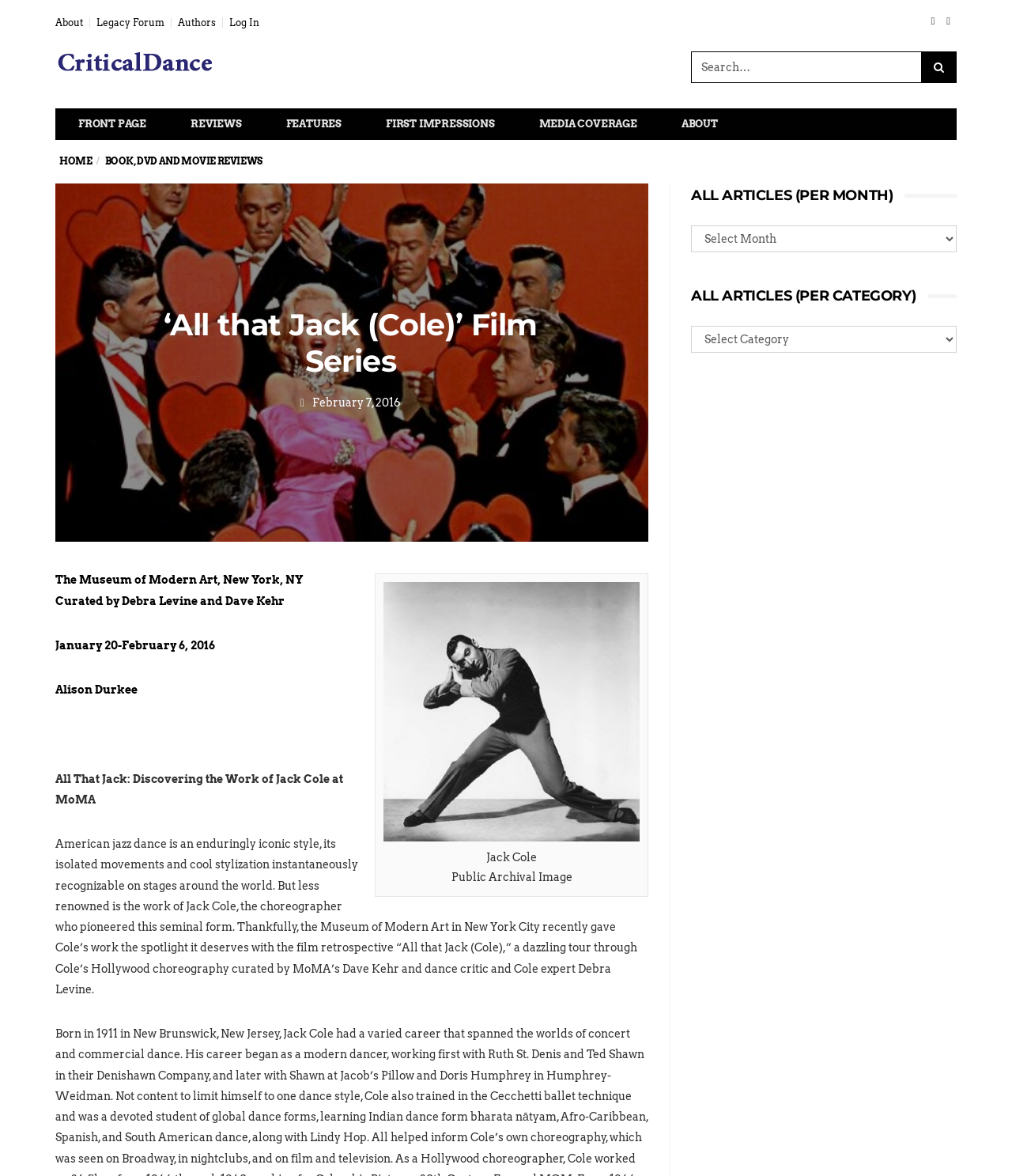From the webpage screenshot, identify the region described by First Impressions. Provide the bounding box coordinates as (top-left x, top-left y, bottom-right x, bottom-right y), with each value being a floating point number between 0 and 1.

[0.359, 0.093, 0.511, 0.118]